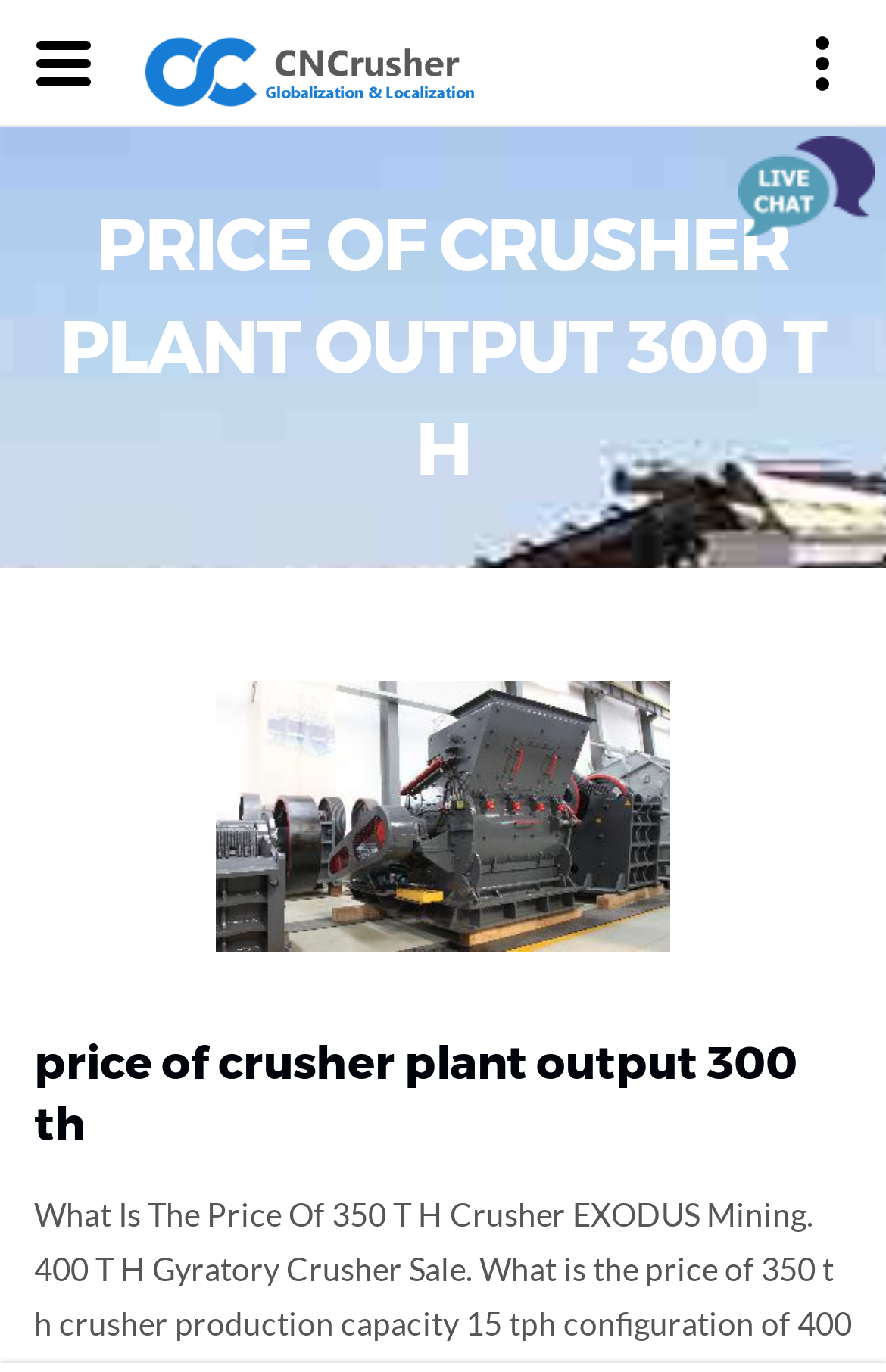Reply to the question with a brief word or phrase: How many headings are on the webpage?

2